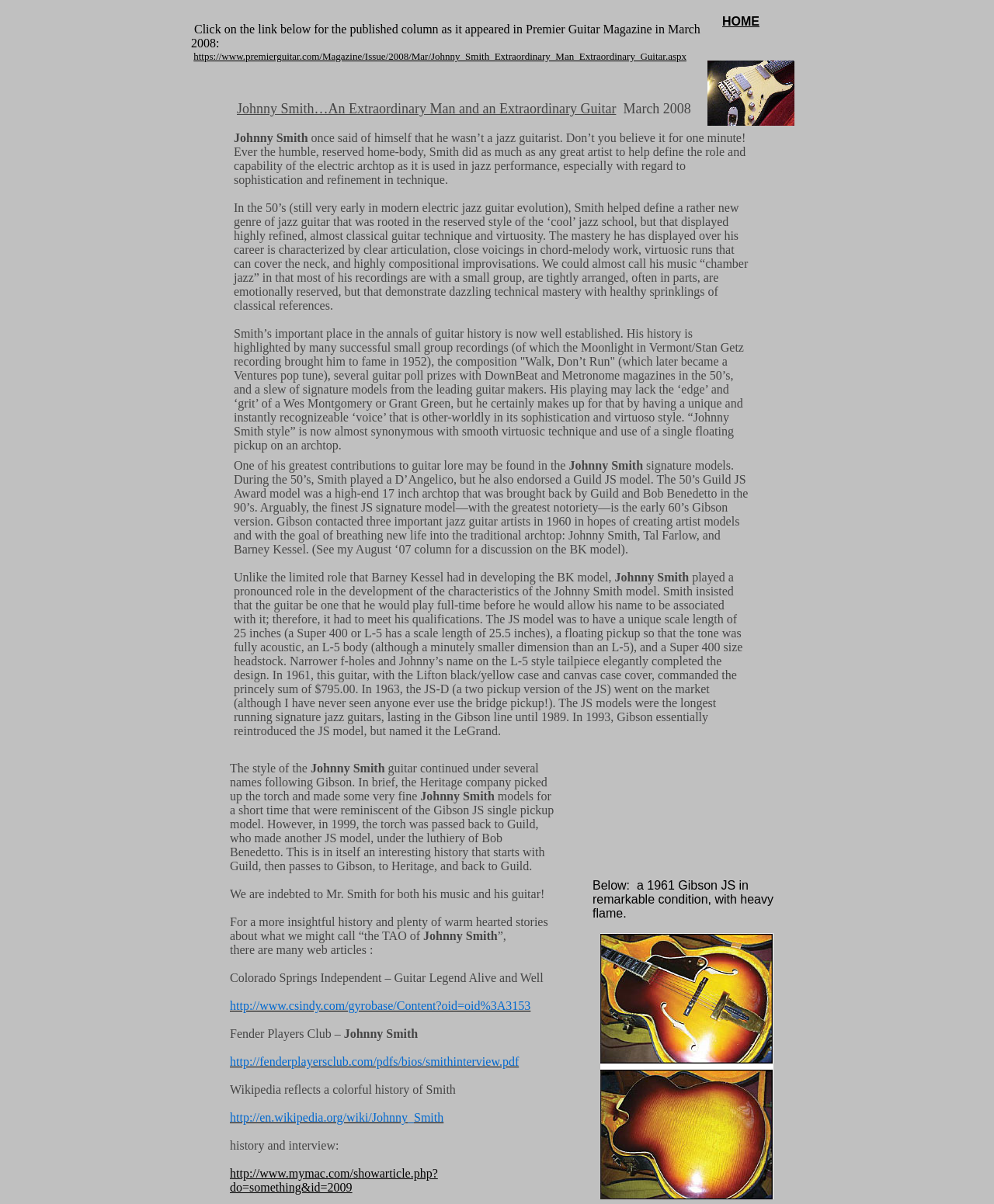Using the information in the image, could you please answer the following question in detail:
Who is the main subject of this webpage?

Based on the webpage content, the main subject is Johnny Smith, an extraordinary man and an extraordinary guitar player, as indicated by the title and the text descriptions.